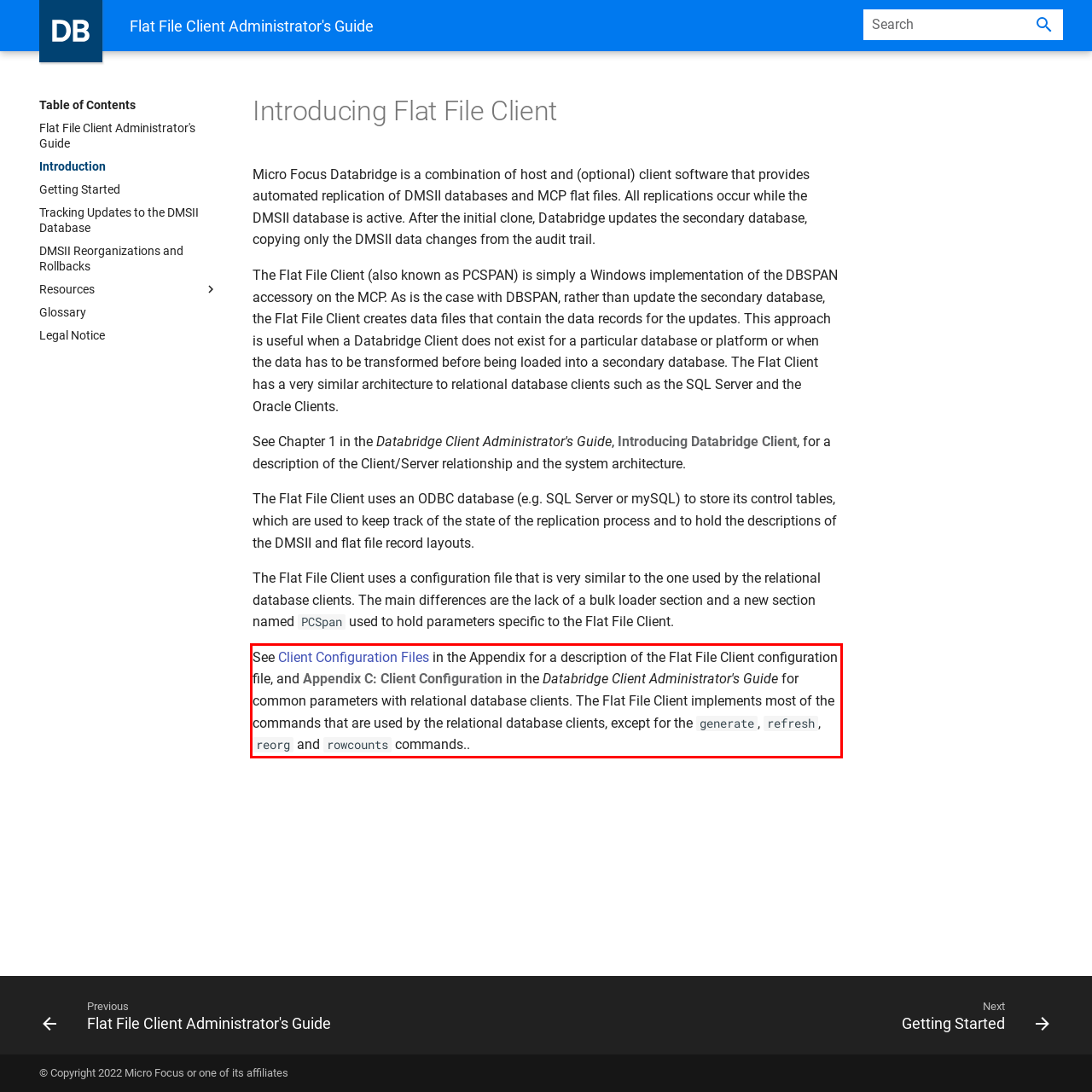There is a screenshot of a webpage with a red bounding box around a UI element. Please use OCR to extract the text within the red bounding box.

See Client Configuration Files in the Appendix for a description of the Flat File Client configuration file, and Appendix C: Client Configuration in the Databridge Client Administrator's Guide for common parameters with relational database clients. The Flat File Client implements most of the commands that are used by the relational database clients, except for the generate, refresh, reorg and rowcounts commands..